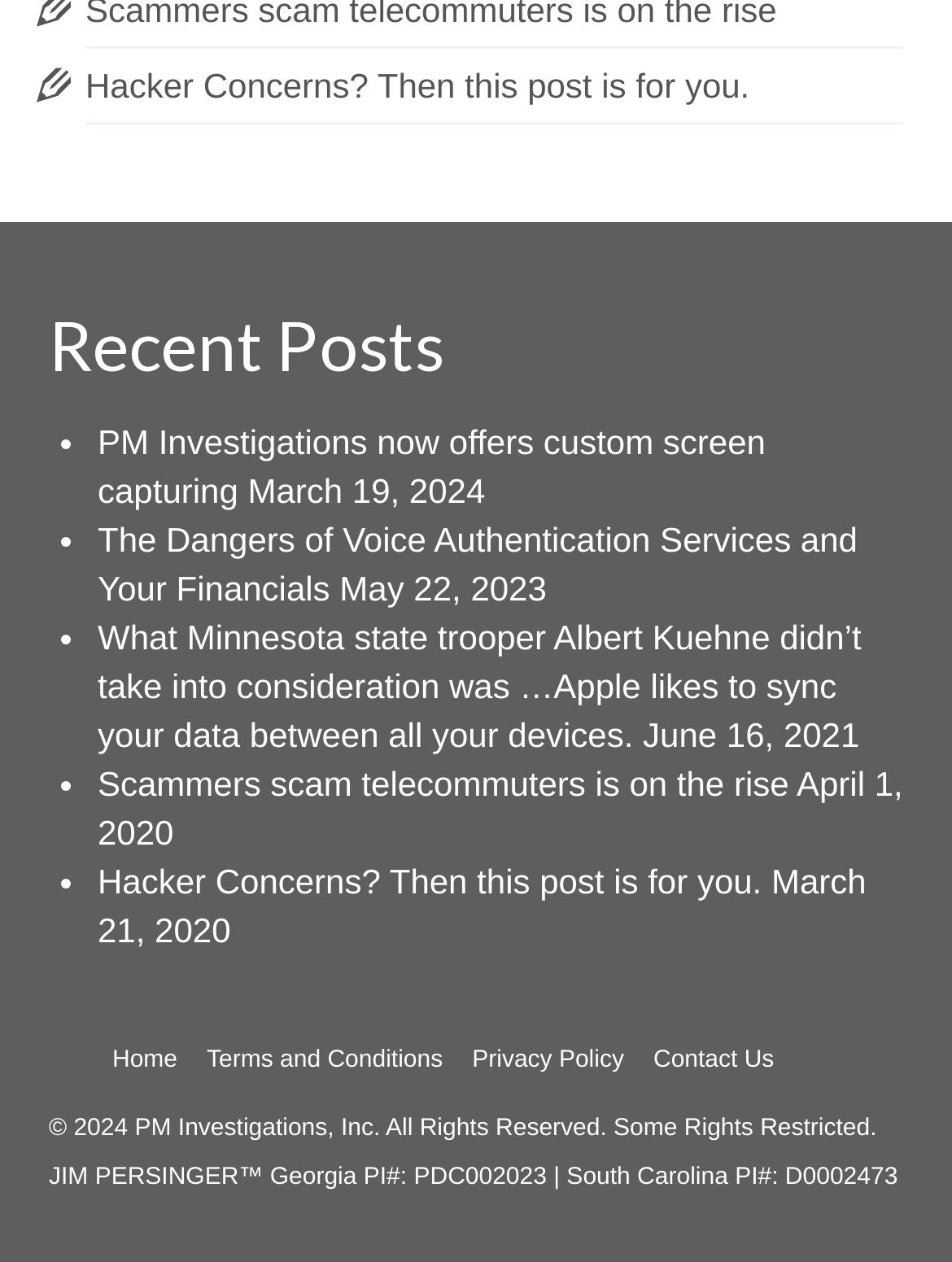Examine the image carefully and respond to the question with a detailed answer: 
How many links are in the footer?

I counted the number of link elements at the bottom of the page, which are 'Home', 'Terms and Conditions', 'Privacy Policy', and 'Contact Us', totaling 4 links.